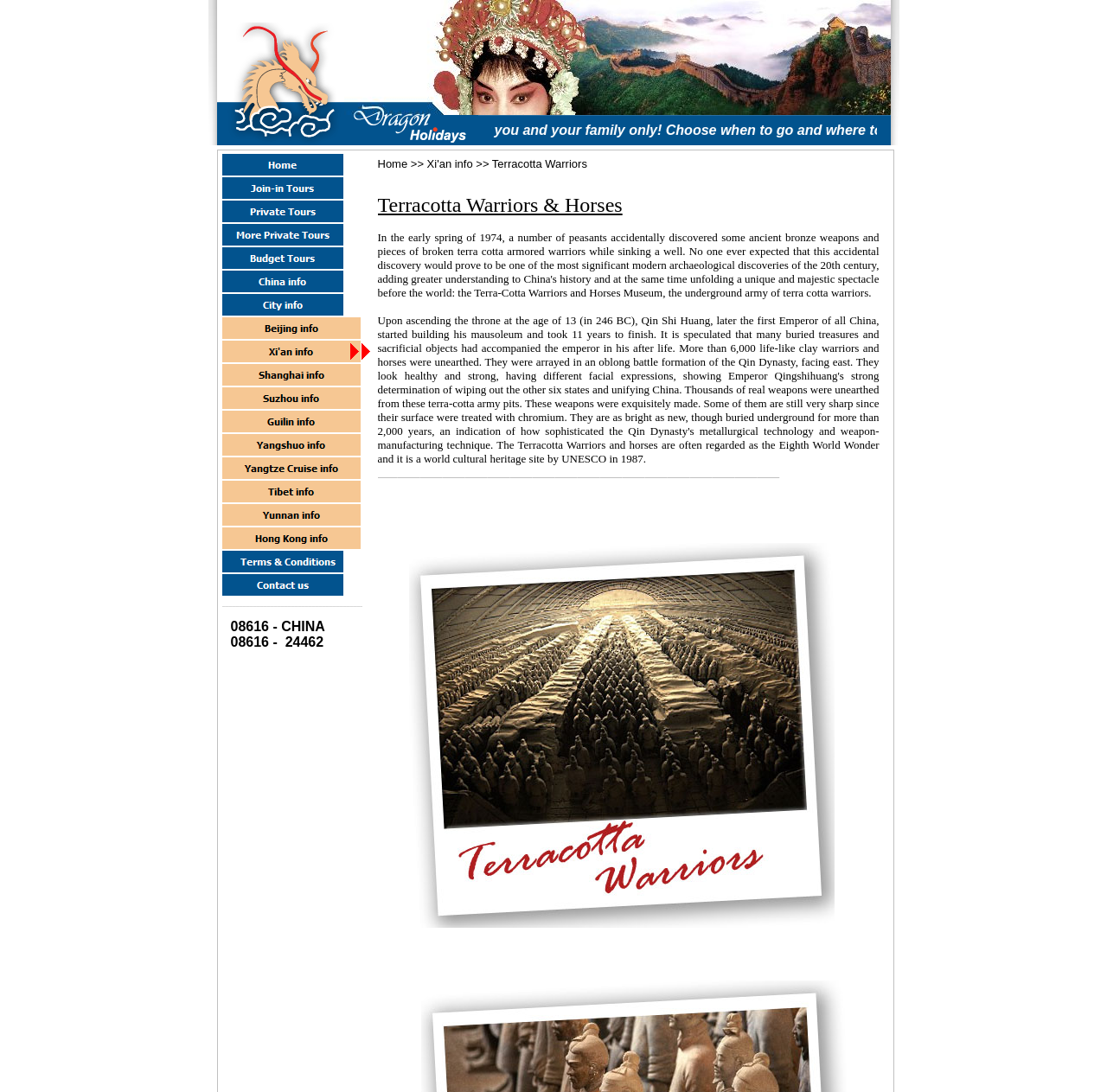Give a succinct answer to this question in a single word or phrase: 
How many images are there at the top of the webpage?

3